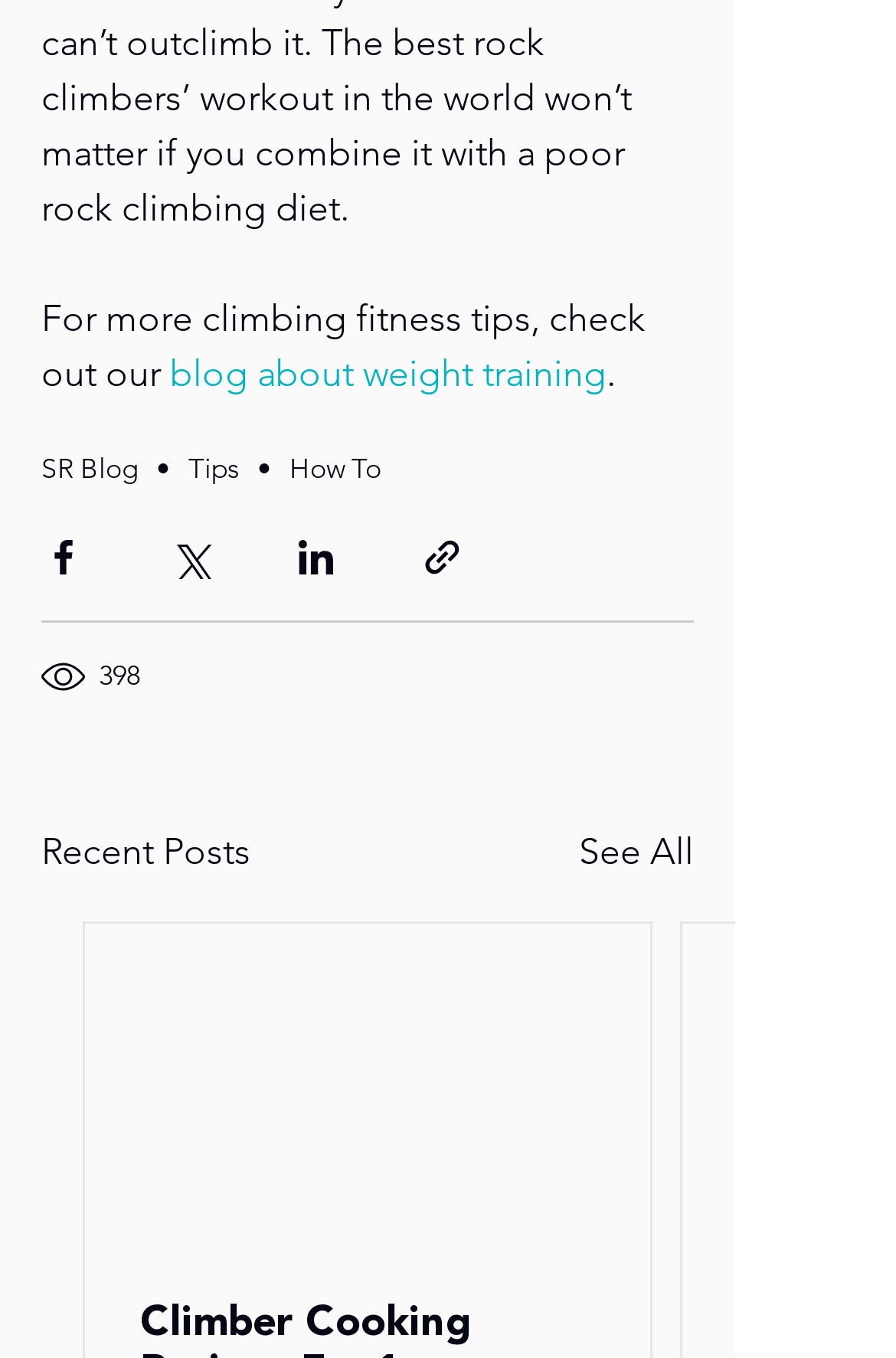How many social media sharing options are available?
Please ensure your answer to the question is detailed and covers all necessary aspects.

There are four social media sharing options available, namely 'Share via Facebook', 'Share via Twitter', 'Share via LinkedIn', and 'Share via link', each with an accompanying image.